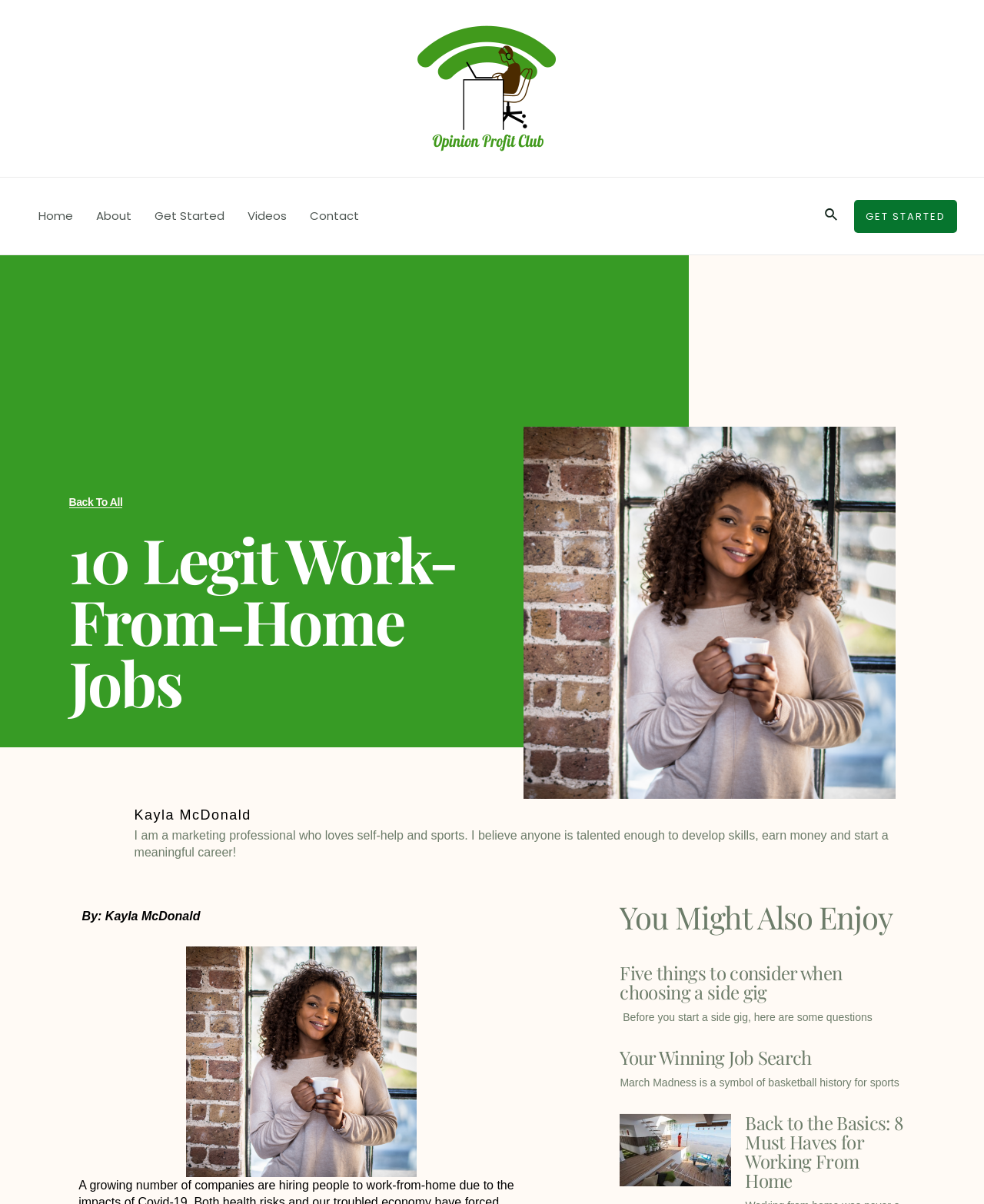Extract the main headline from the webpage and generate its text.

10 Legit Work-From-Home Jobs